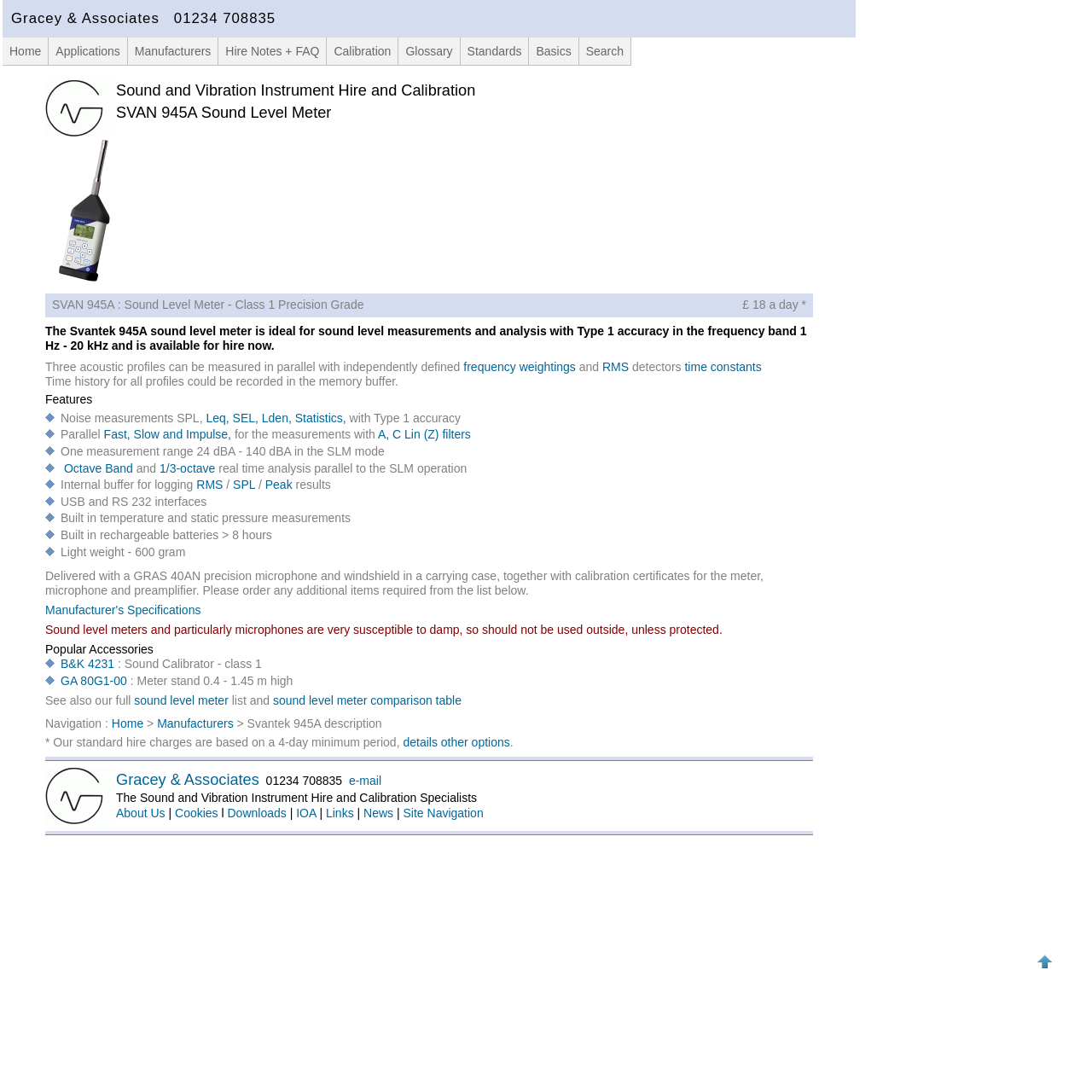Answer the question in one word or a short phrase:
What is the name of the sound level meter?

Svantek 945A